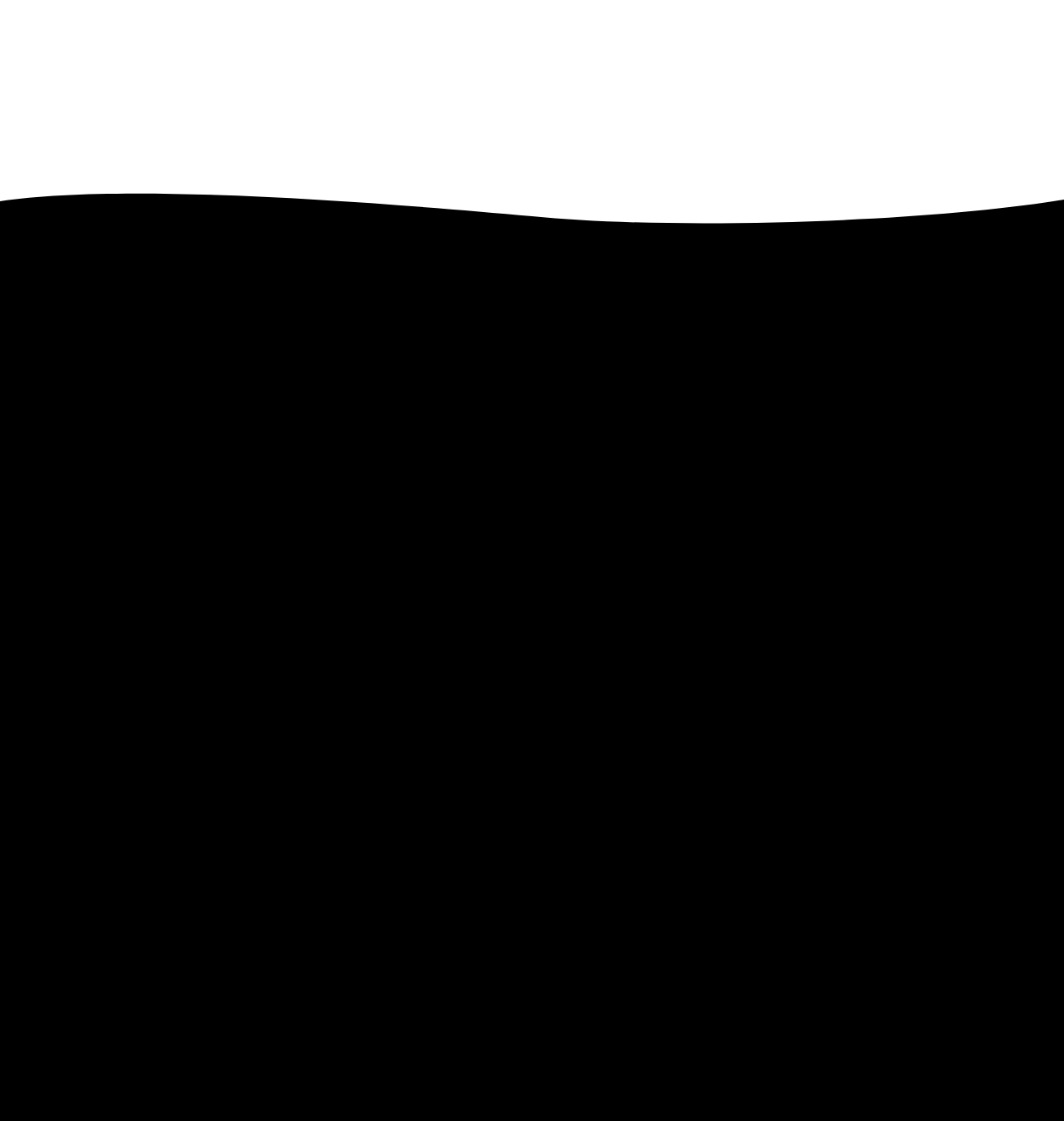Can you look at the image and give a comprehensive answer to the question:
What are the store hours on Saturday?

I found the store hours on Saturday by looking at the StaticText element with the text 'SATURDAY: 10:00am-3:00pm'.